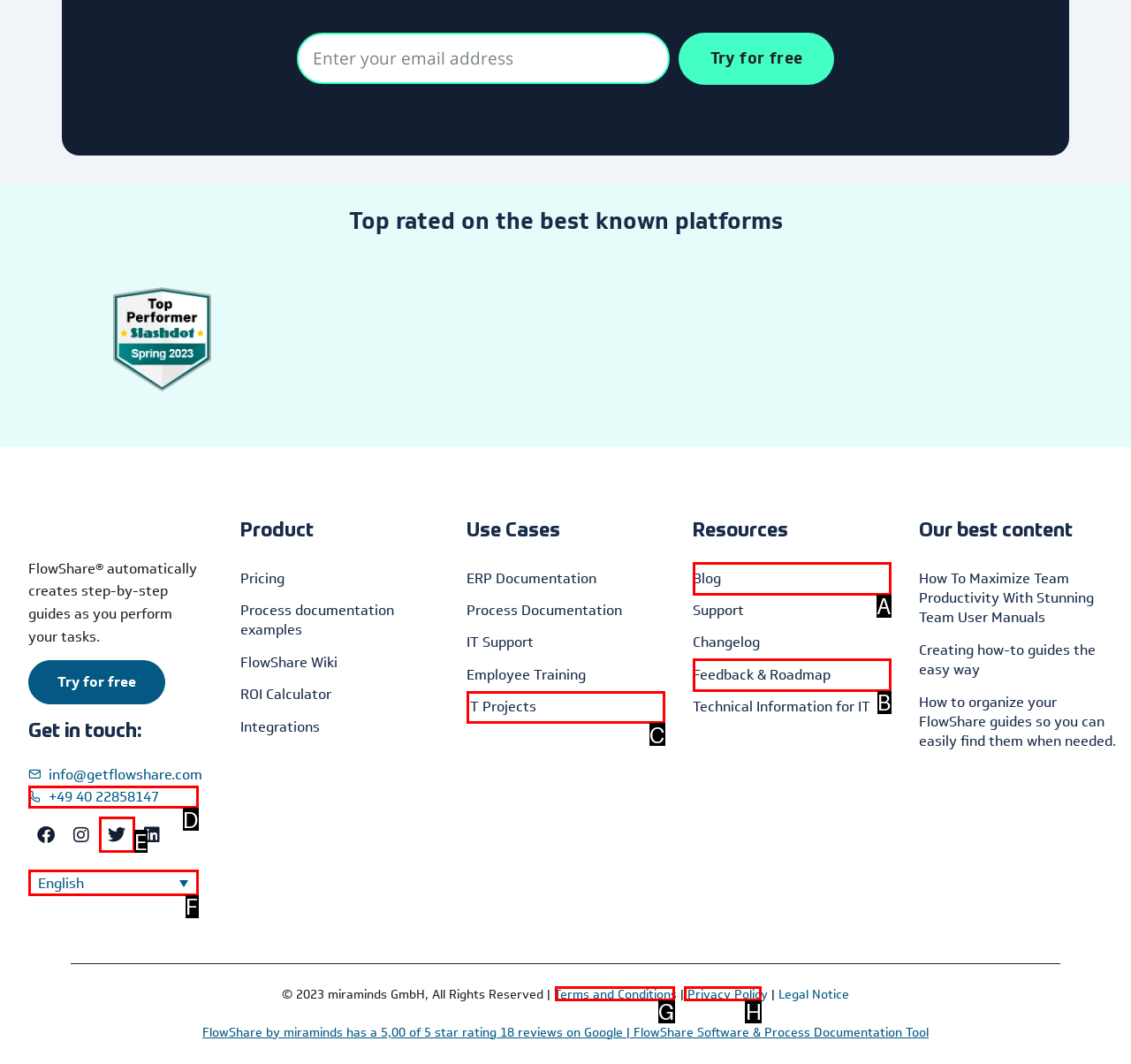Choose the option that best matches the element: IT Projects
Respond with the letter of the correct option.

C